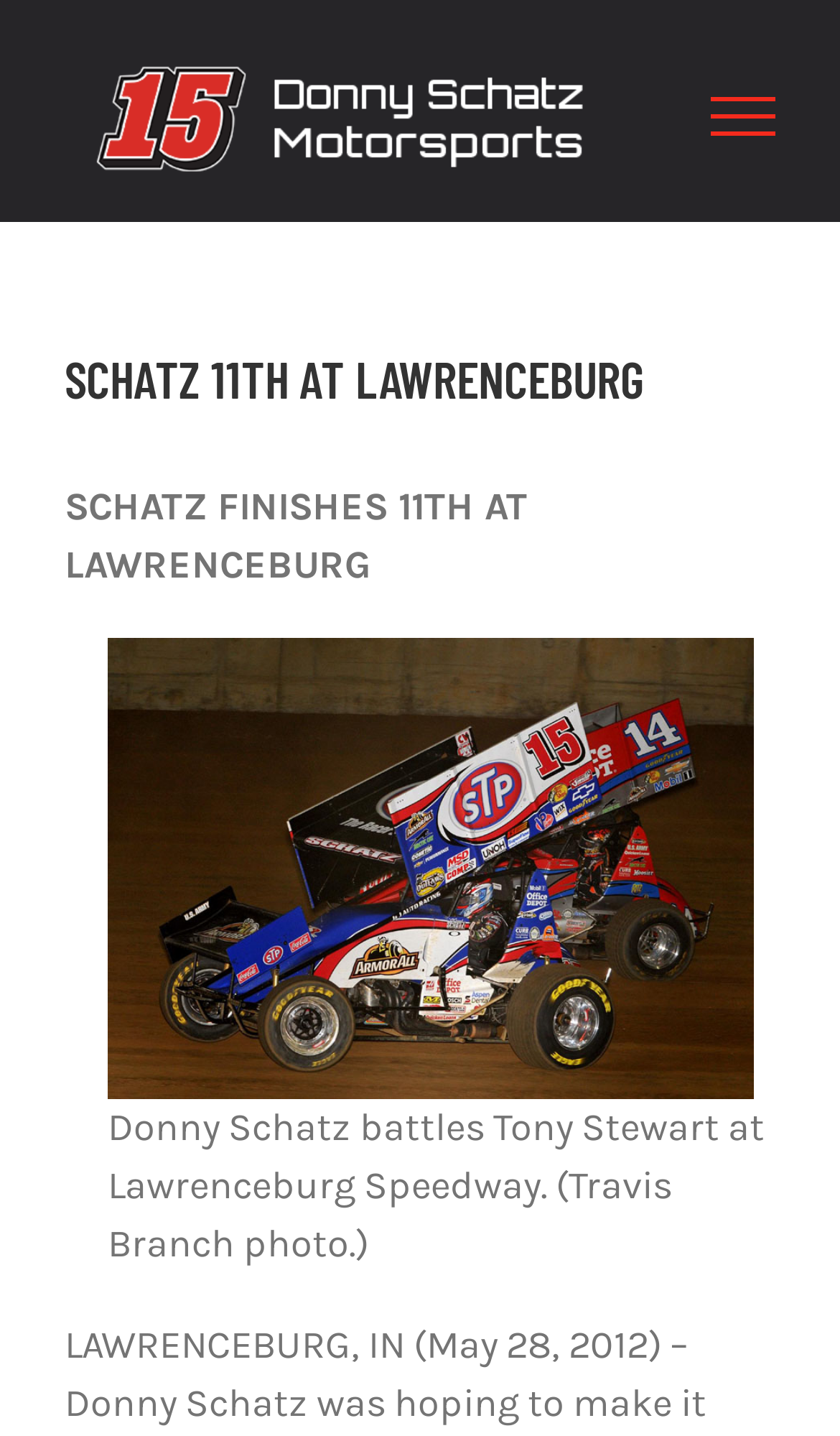Provide a short, one-word or phrase answer to the question below:
What is the name of the photographer?

Travis Branch